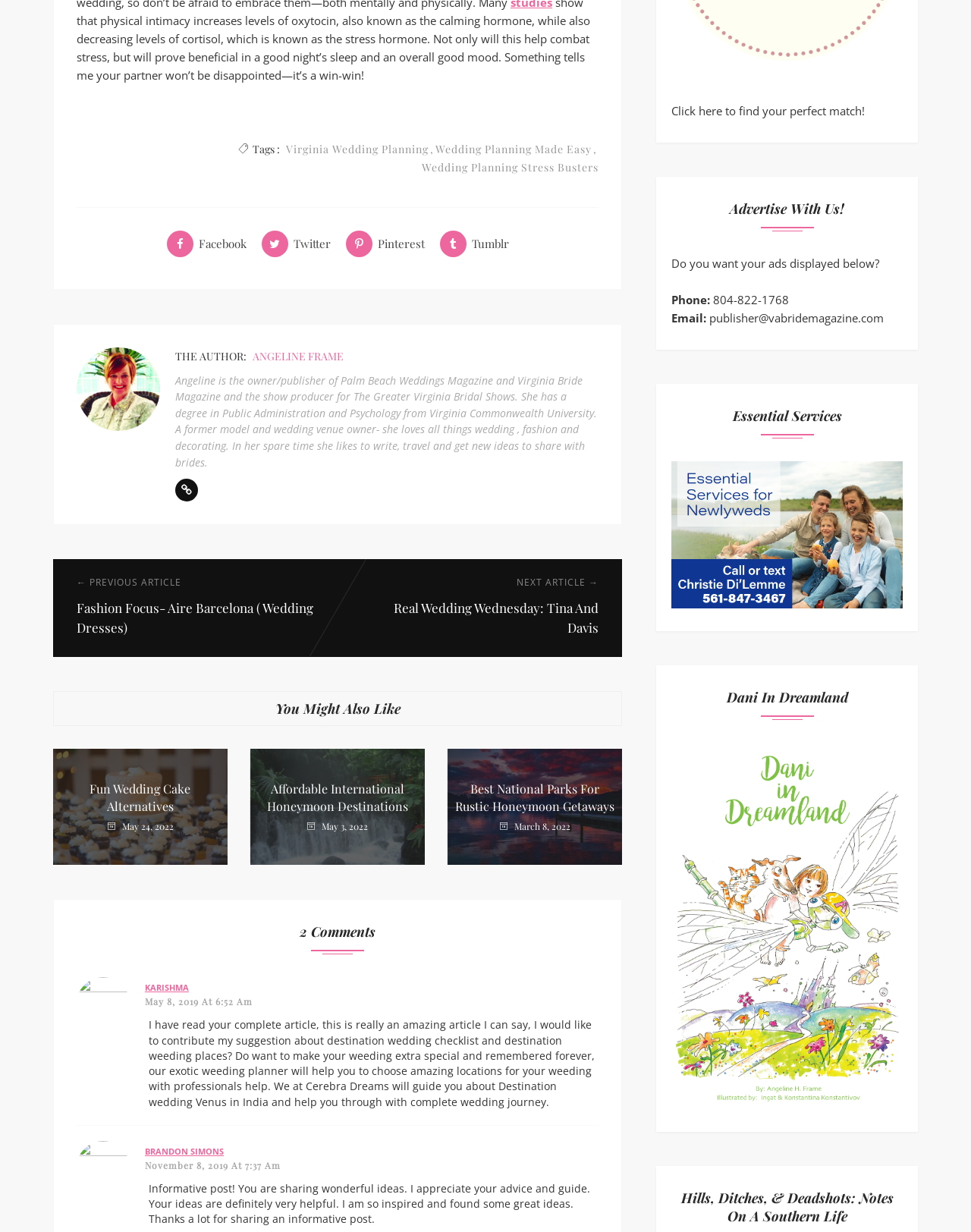Please determine the bounding box coordinates of the element's region to click in order to carry out the following instruction: "Contact the publisher via email". The coordinates should be four float numbers between 0 and 1, i.e., [left, top, right, bottom].

[0.73, 0.252, 0.91, 0.264]